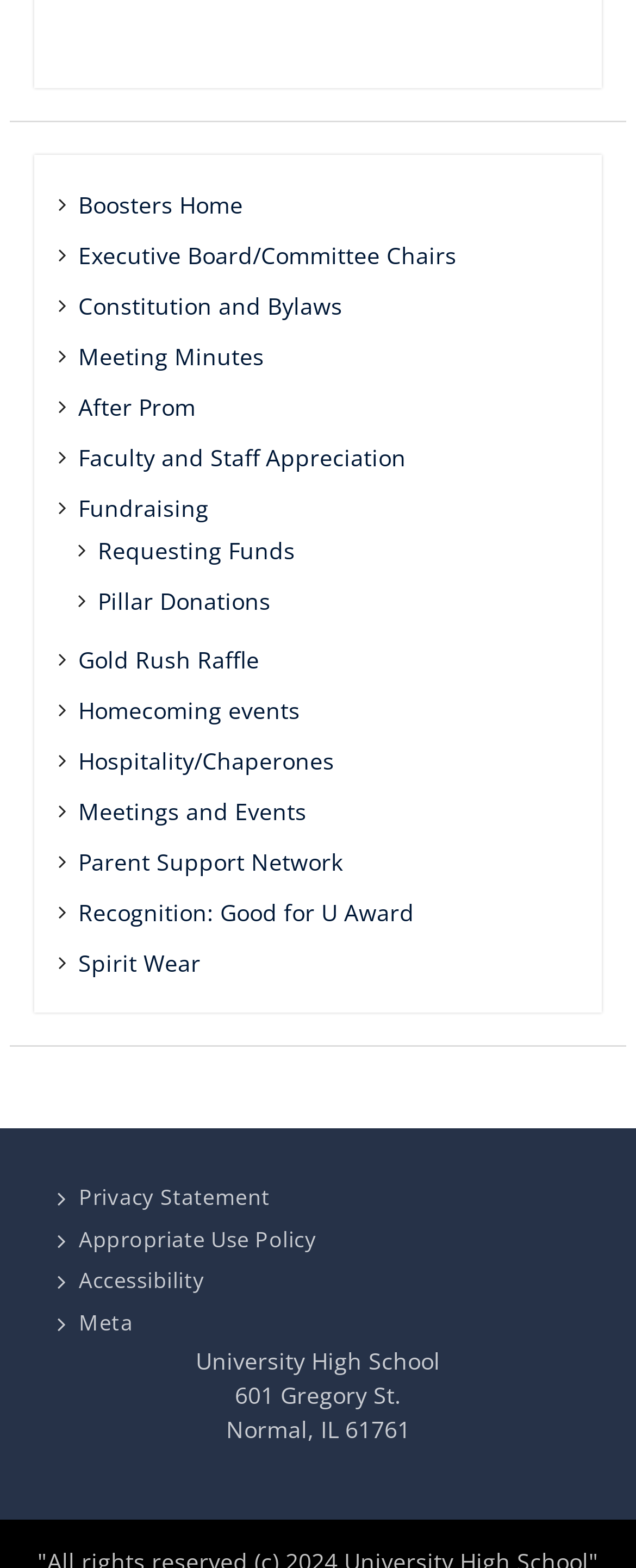Please specify the bounding box coordinates of the clickable section necessary to execute the following command: "Go to Boosters Home".

[0.123, 0.121, 0.382, 0.14]